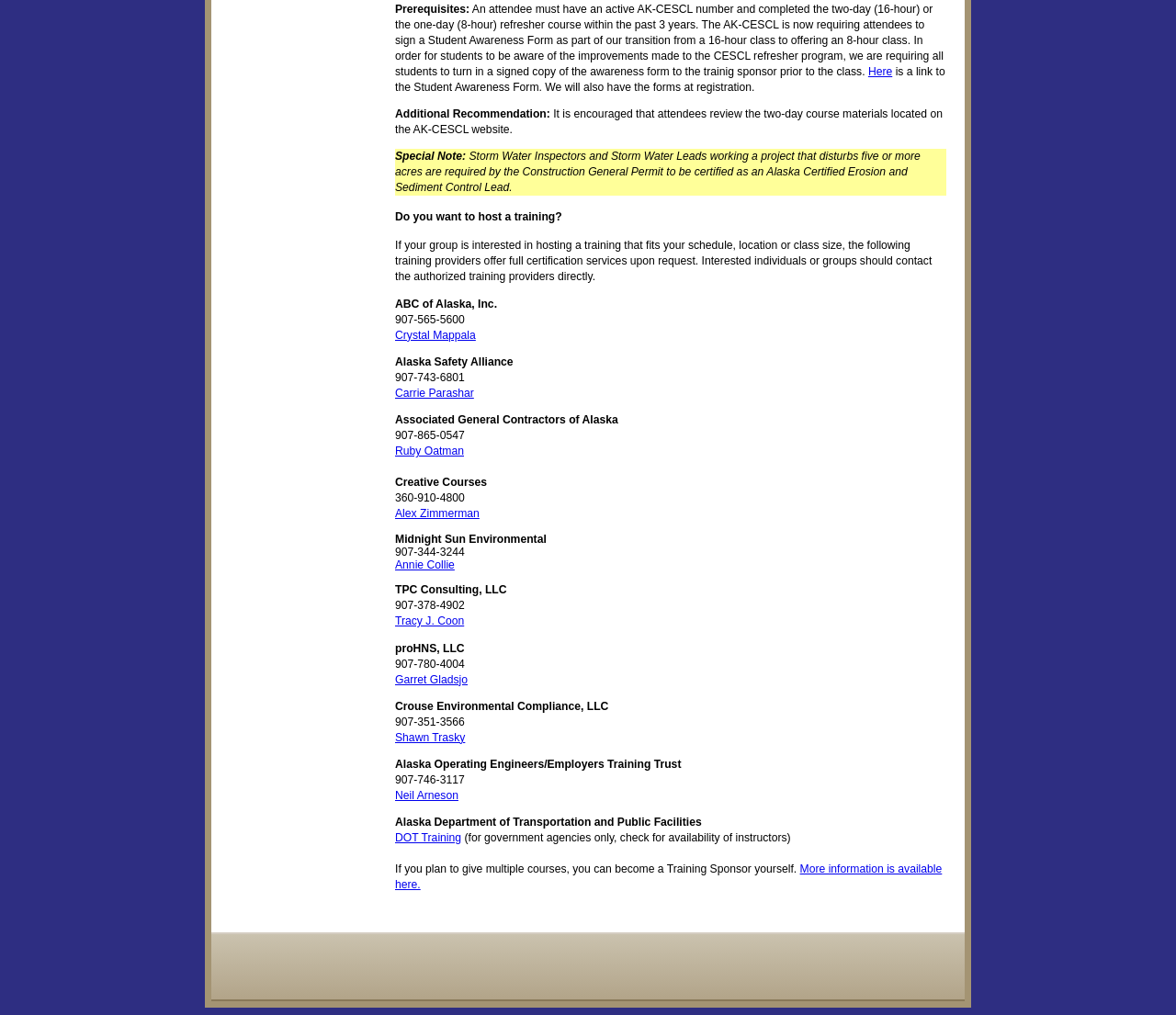By analyzing the image, answer the following question with a detailed response: What is required for an attendee to participate in the training?

According to the webpage, an attendee must have an active AK-CESCL number and completed the two-day (16-hour) or the one-day (8-hour) refresher course within the past 3 years to participate in the training.